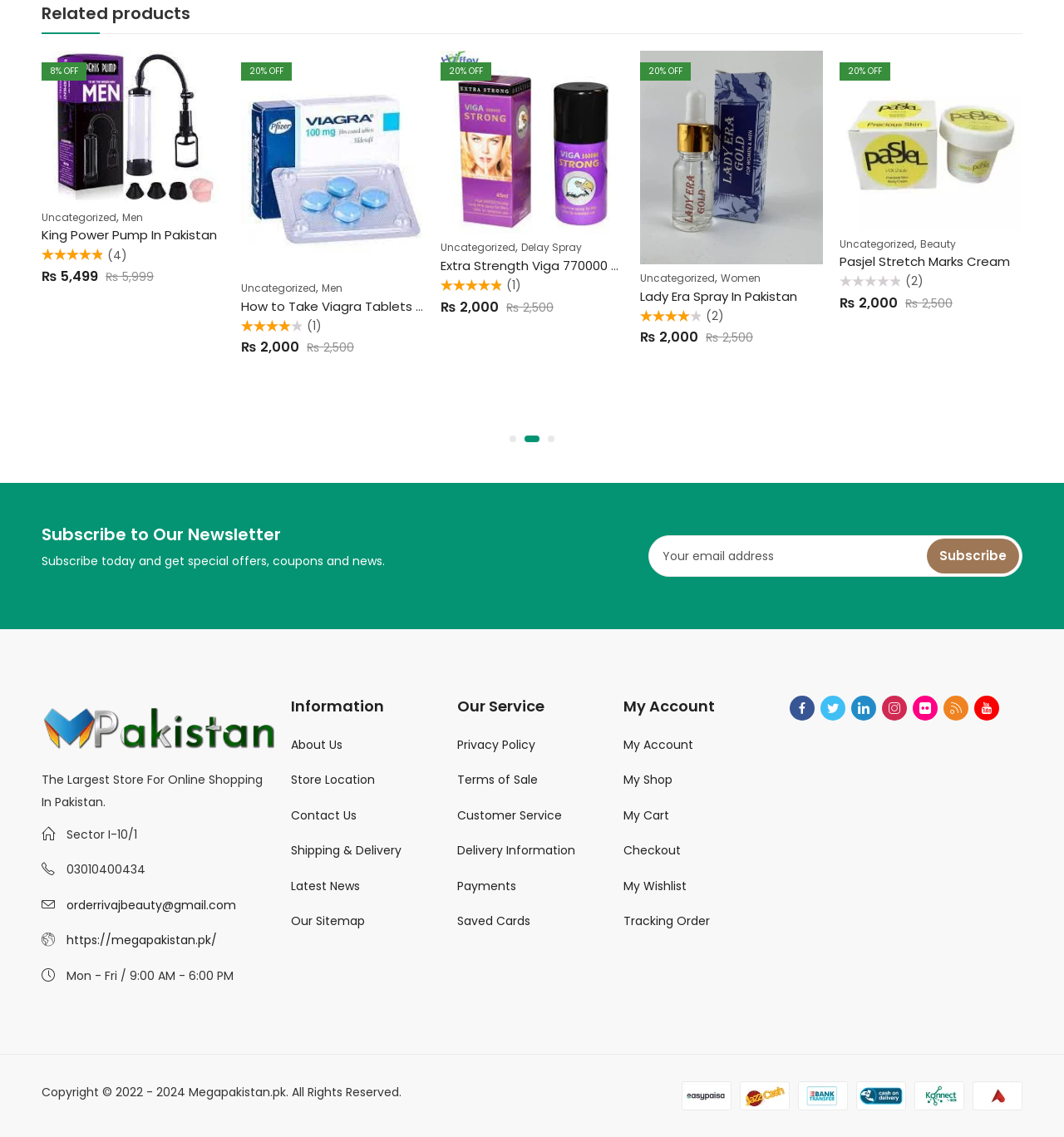Answer the question briefly using a single word or phrase: 
How many products are displayed on this page?

8